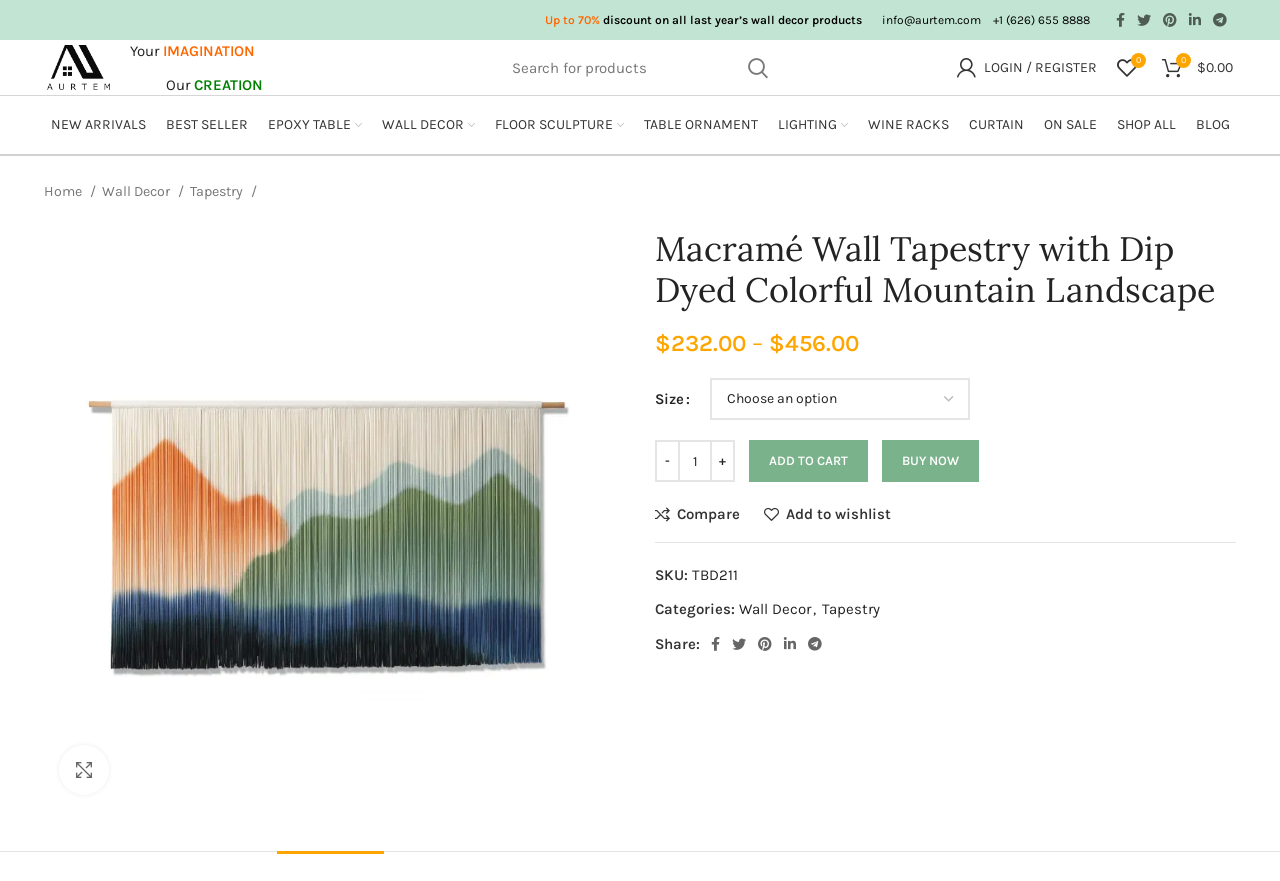Extract the bounding box coordinates for the UI element described as: "Experimental Investigation Engineering 100%".

None